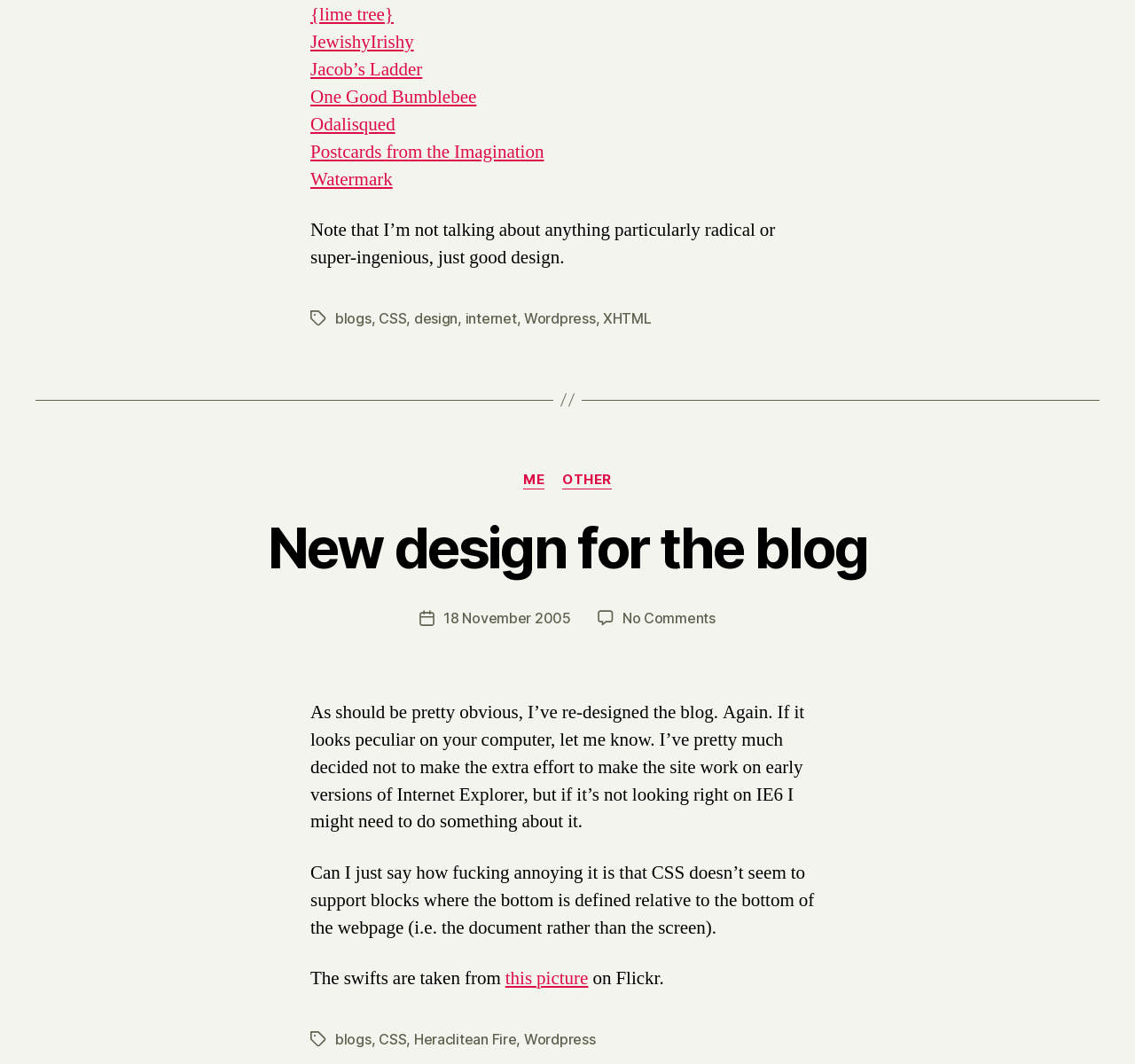Please identify the bounding box coordinates of where to click in order to follow the instruction: "Click on the link 'Postcards from the Imagination'".

[0.273, 0.131, 0.479, 0.154]